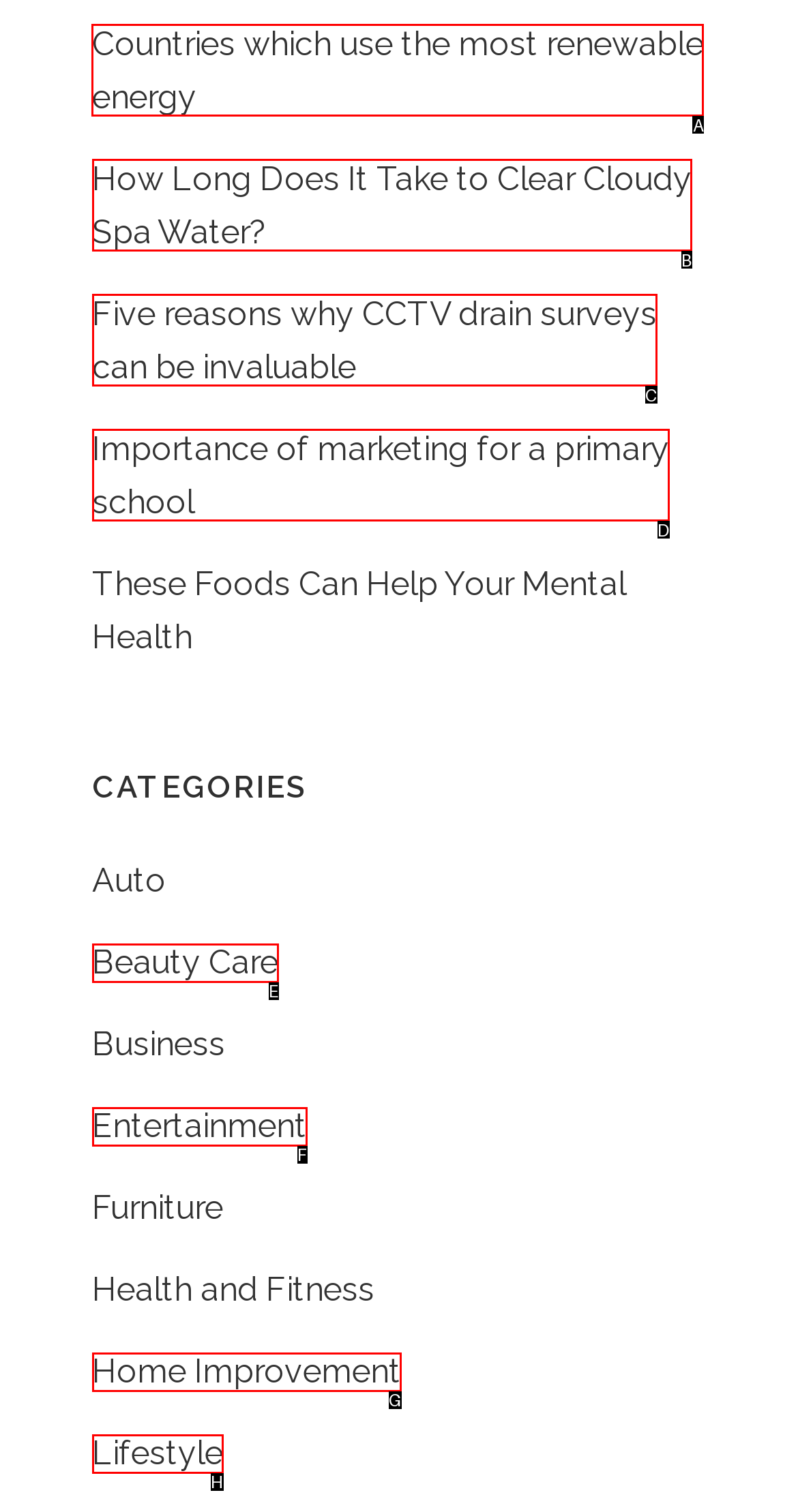What is the letter of the UI element you should click to download Halvana 01? Provide the letter directly.

None